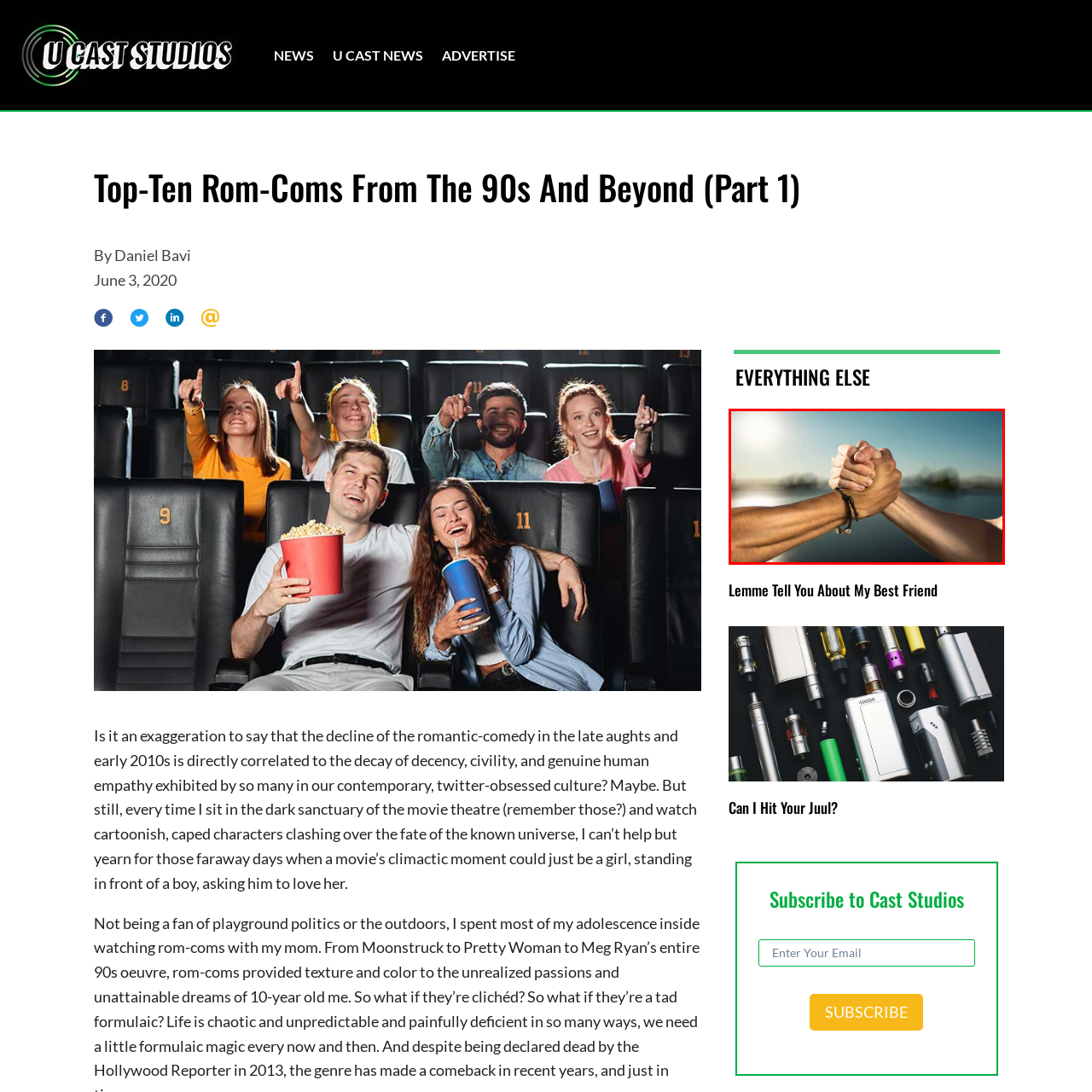Study the image inside the red outline, What is the mood of the background? 
Respond with a brief word or phrase.

Serene